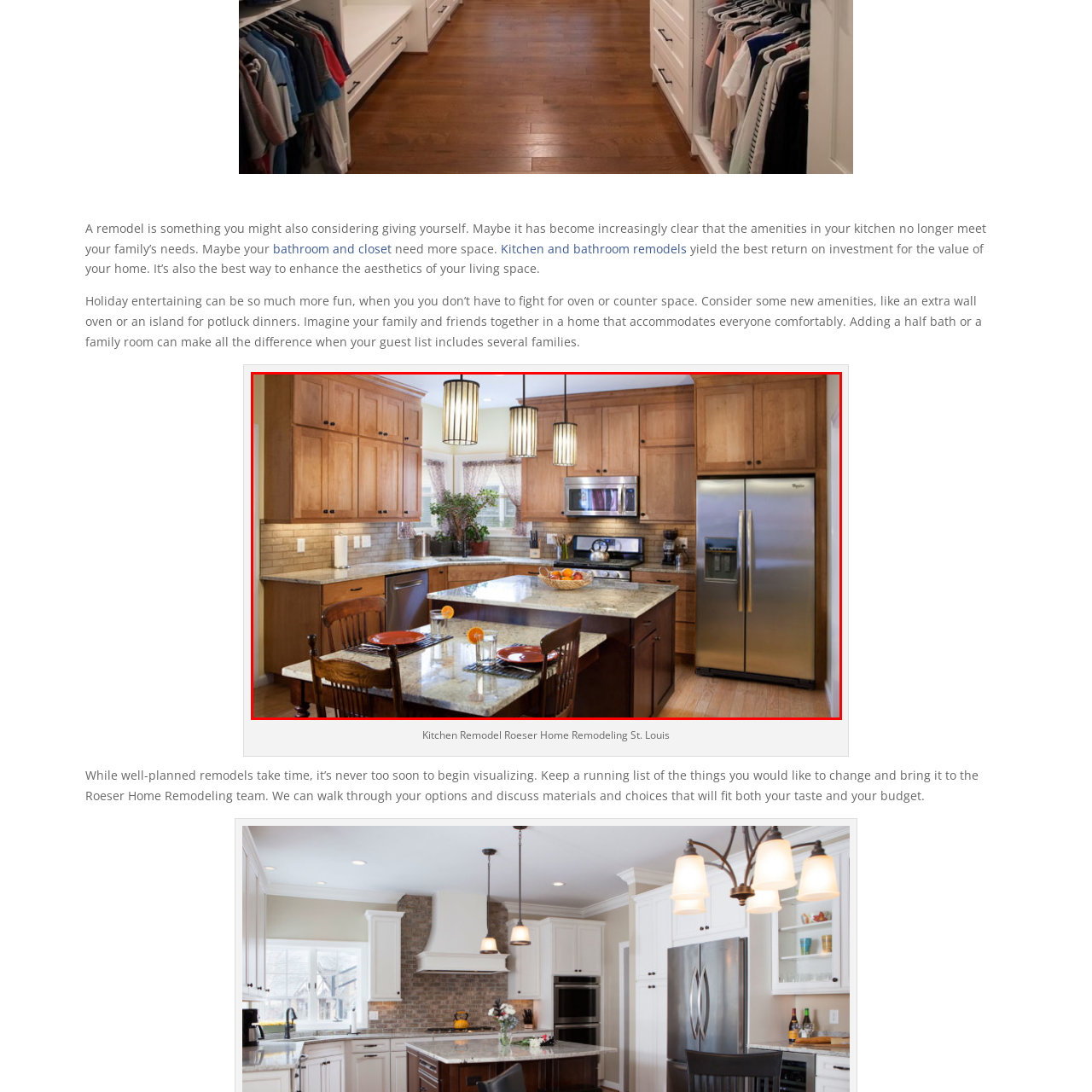What is the purpose of the kitchen besides daily life?
Concentrate on the image within the red bounding box and respond to the question with a detailed explanation based on the visual information provided.

The caption explains that the kitchen not only meets the needs of daily life but also serves as a hub for family interactions and entertaining guests, reflecting the importance of well-planned renovations in creating a home that accommodates modern living.